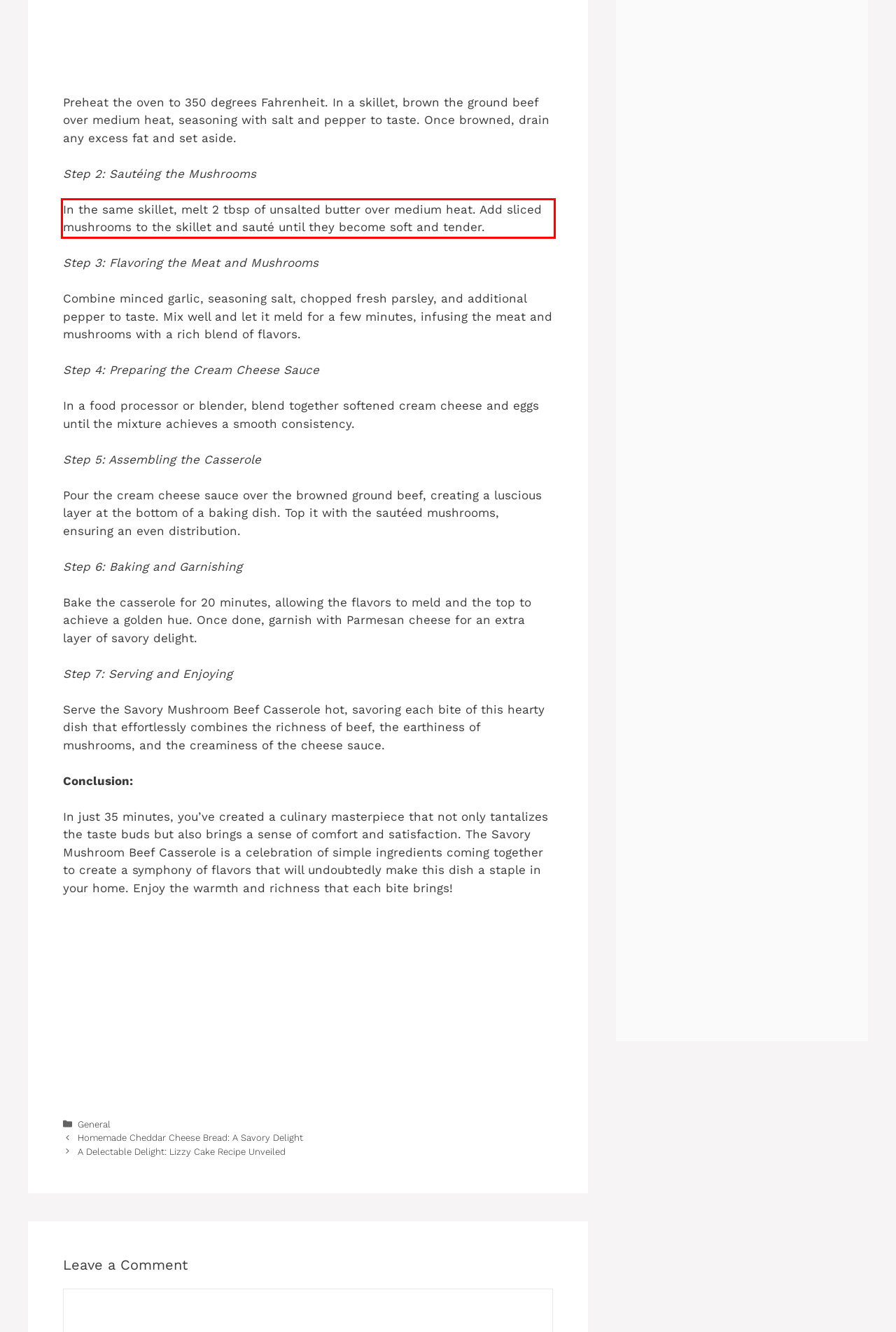Observe the screenshot of the webpage, locate the red bounding box, and extract the text content within it.

In the same skillet, melt 2 tbsp of unsalted butter over medium heat. Add sliced mushrooms to the skillet and sauté until they become soft and tender.